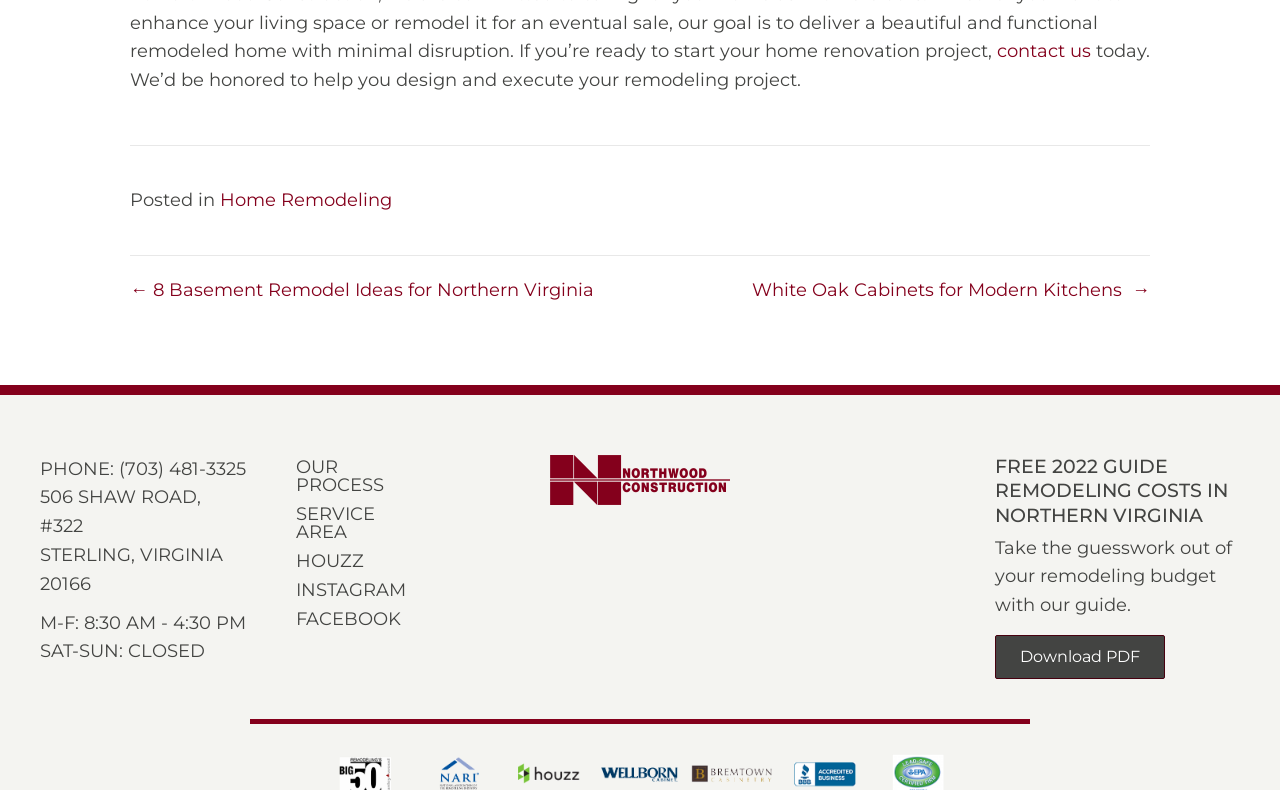Please determine the bounding box coordinates of the element to click in order to execute the following instruction: "go to Home Remodeling page". The coordinates should be four float numbers between 0 and 1, specified as [left, top, right, bottom].

[0.172, 0.239, 0.306, 0.267]